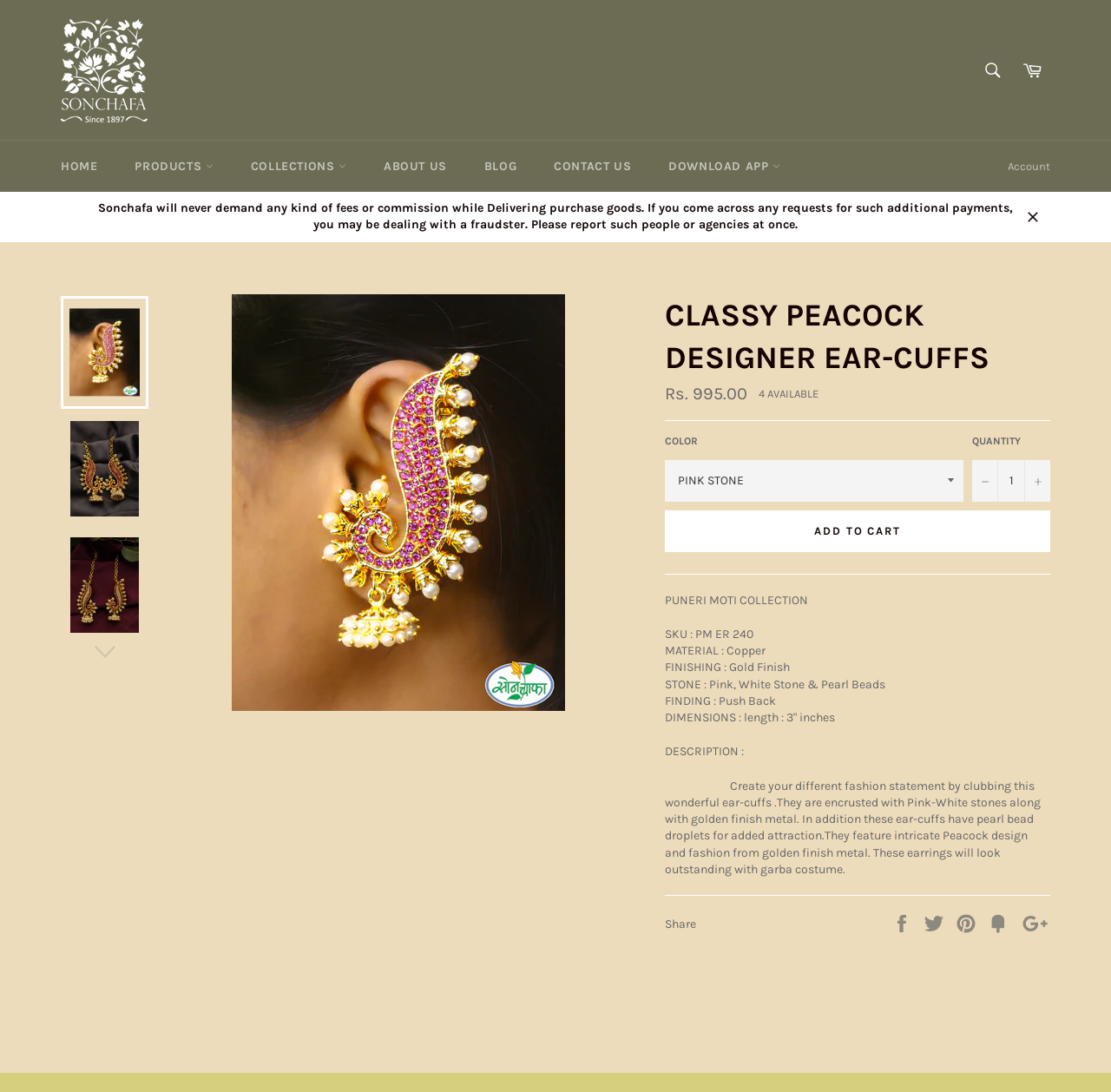Please provide a comprehensive response to the question below by analyzing the image: 
How many items are available?

I found the answer by looking at the product details section, where it is mentioned that there are '4 AVAILABLE' items. This indicates that there are 4 ear-cuffs available for purchase.